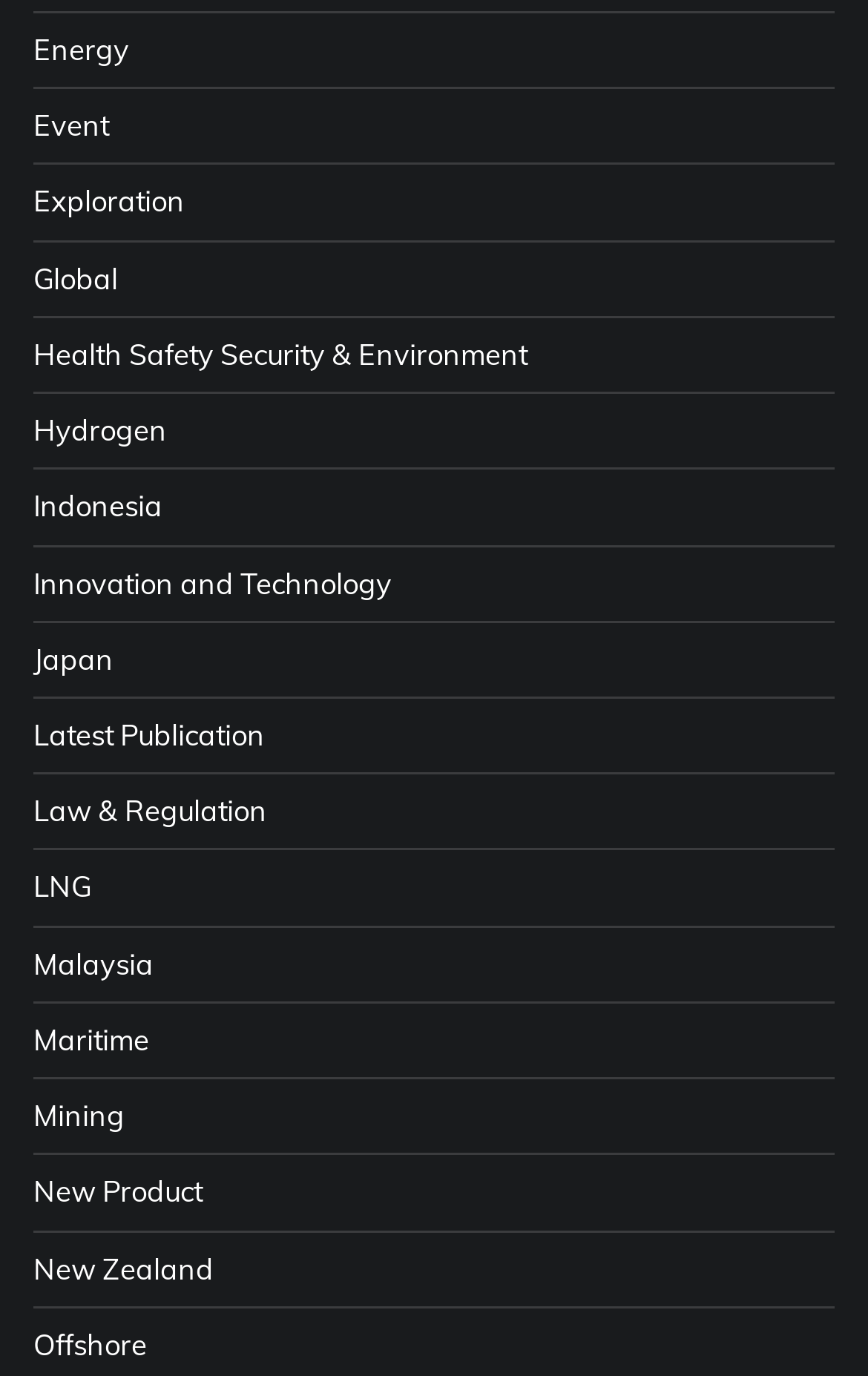Show the bounding box coordinates for the element that needs to be clicked to execute the following instruction: "Visit Indonesia page". Provide the coordinates in the form of four float numbers between 0 and 1, i.e., [left, top, right, bottom].

[0.038, 0.355, 0.187, 0.381]